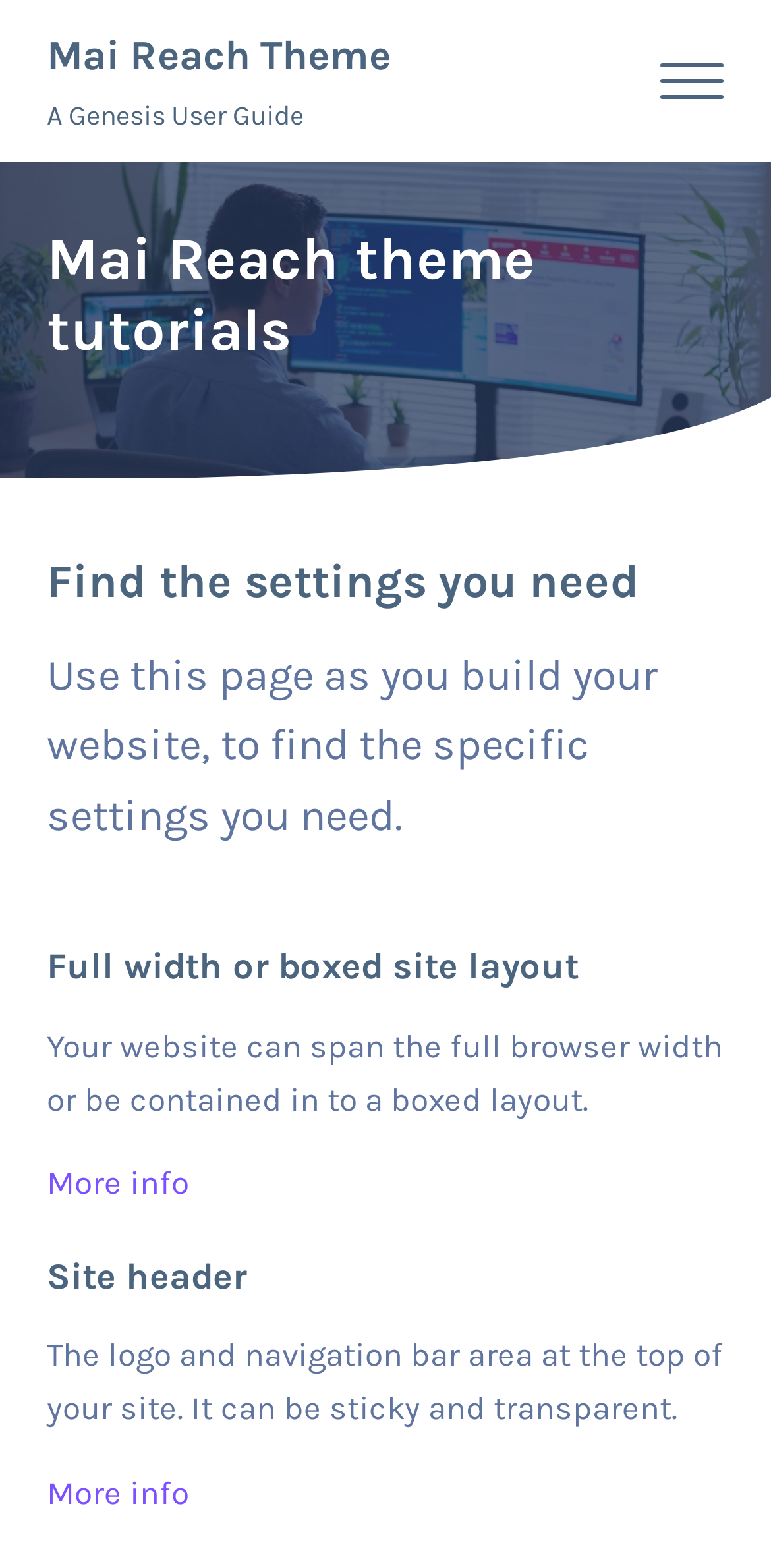What are the two layout options for a website?
Refer to the image and provide a thorough answer to the question.

According to the webpage, a website can be set up to have either a full width layout, where the website spans the full browser width, or a boxed layout, where the website is contained within a boxed area.